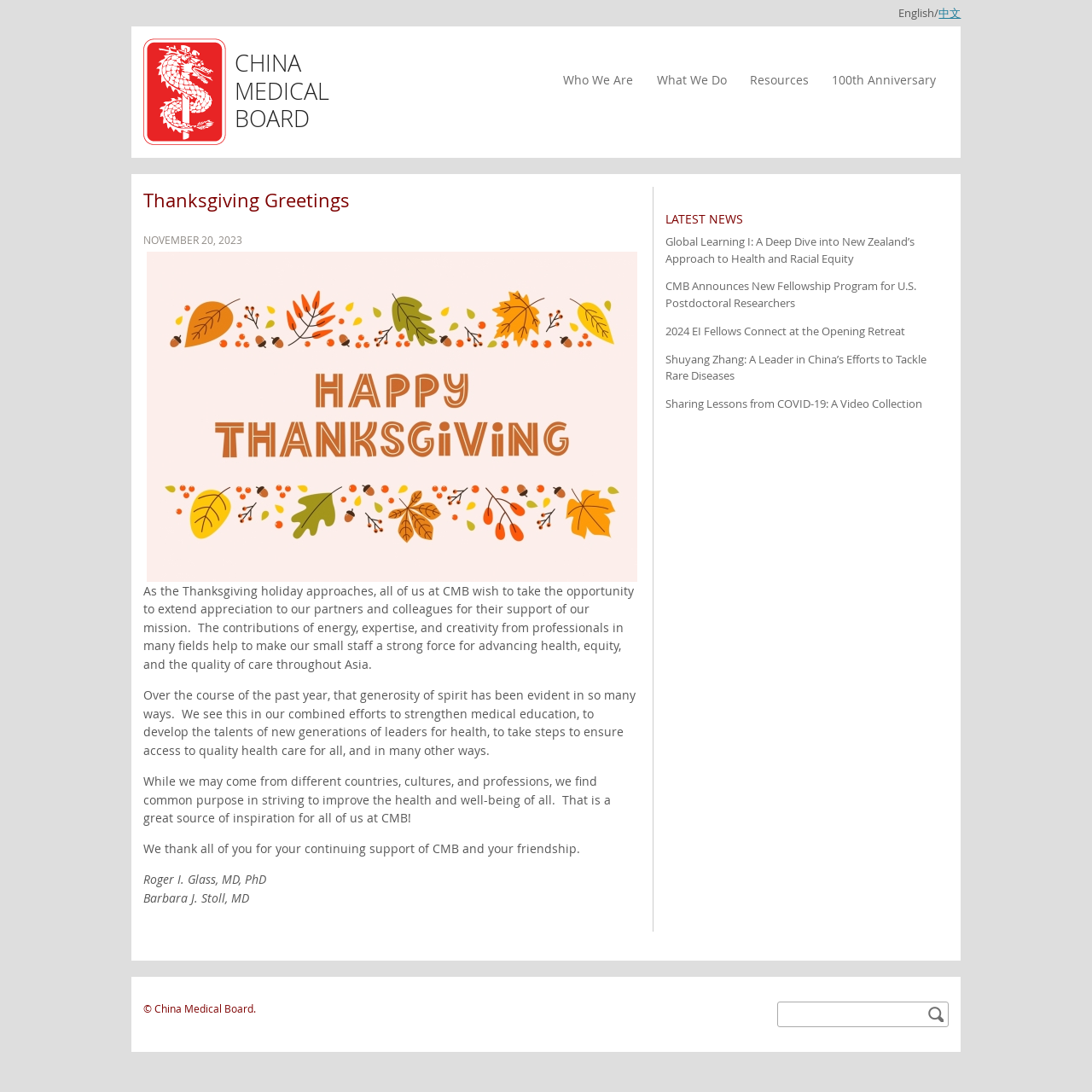Determine the primary headline of the webpage.

CHINA MEDICAL BOARD